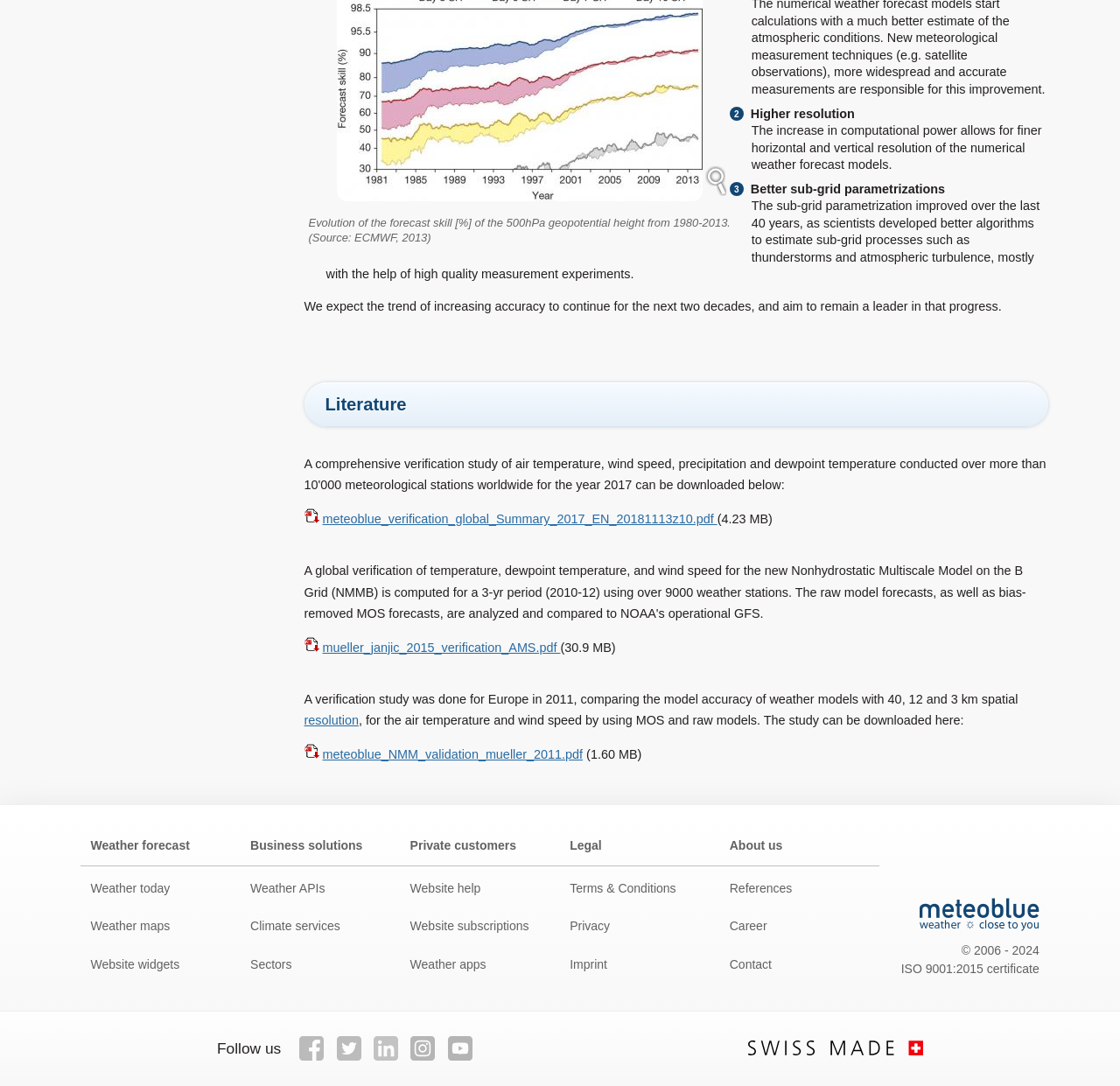What is the purpose of sub-grid parametrizations?
From the image, respond with a single word or phrase.

Estimate sub-grid processes